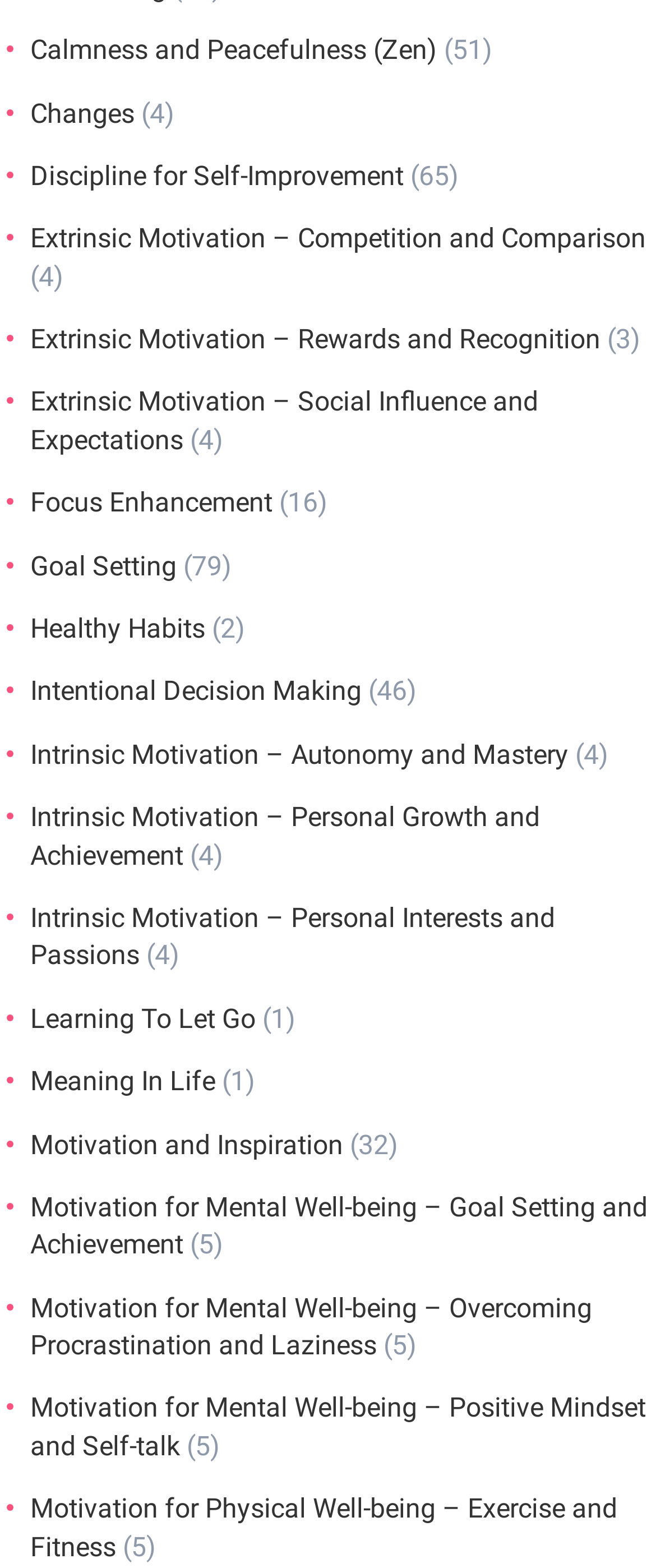Determine the bounding box coordinates of the region that needs to be clicked to achieve the task: "Click on Calmness and Peacefulness (Zen)".

[0.046, 0.022, 0.666, 0.042]